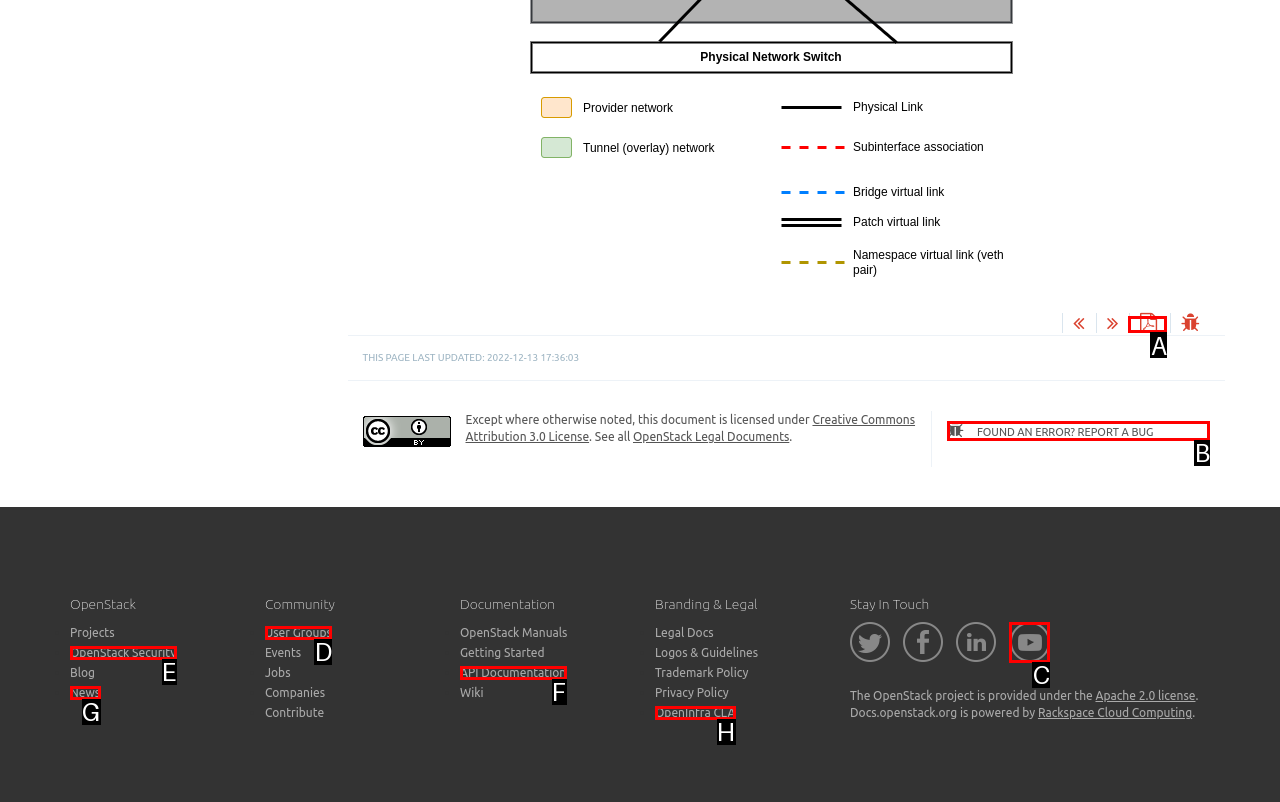Which letter corresponds to the correct option to complete the task: Report a bug?
Answer with the letter of the chosen UI element.

B